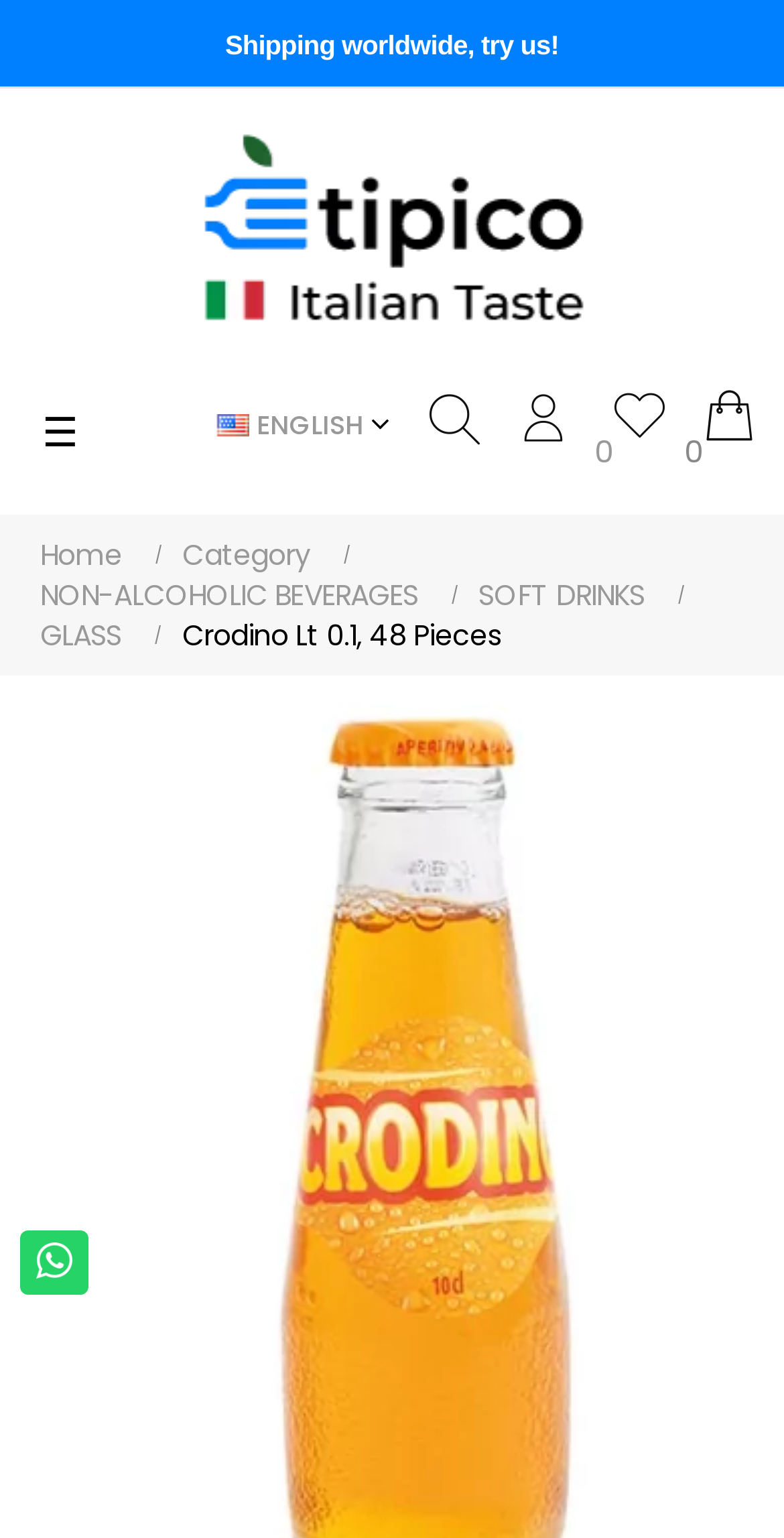Refer to the image and answer the question with as much detail as possible: Is there a search function on this website?

I looked at the header section and saw a search icon, which indicates that there is a search function available on this website.